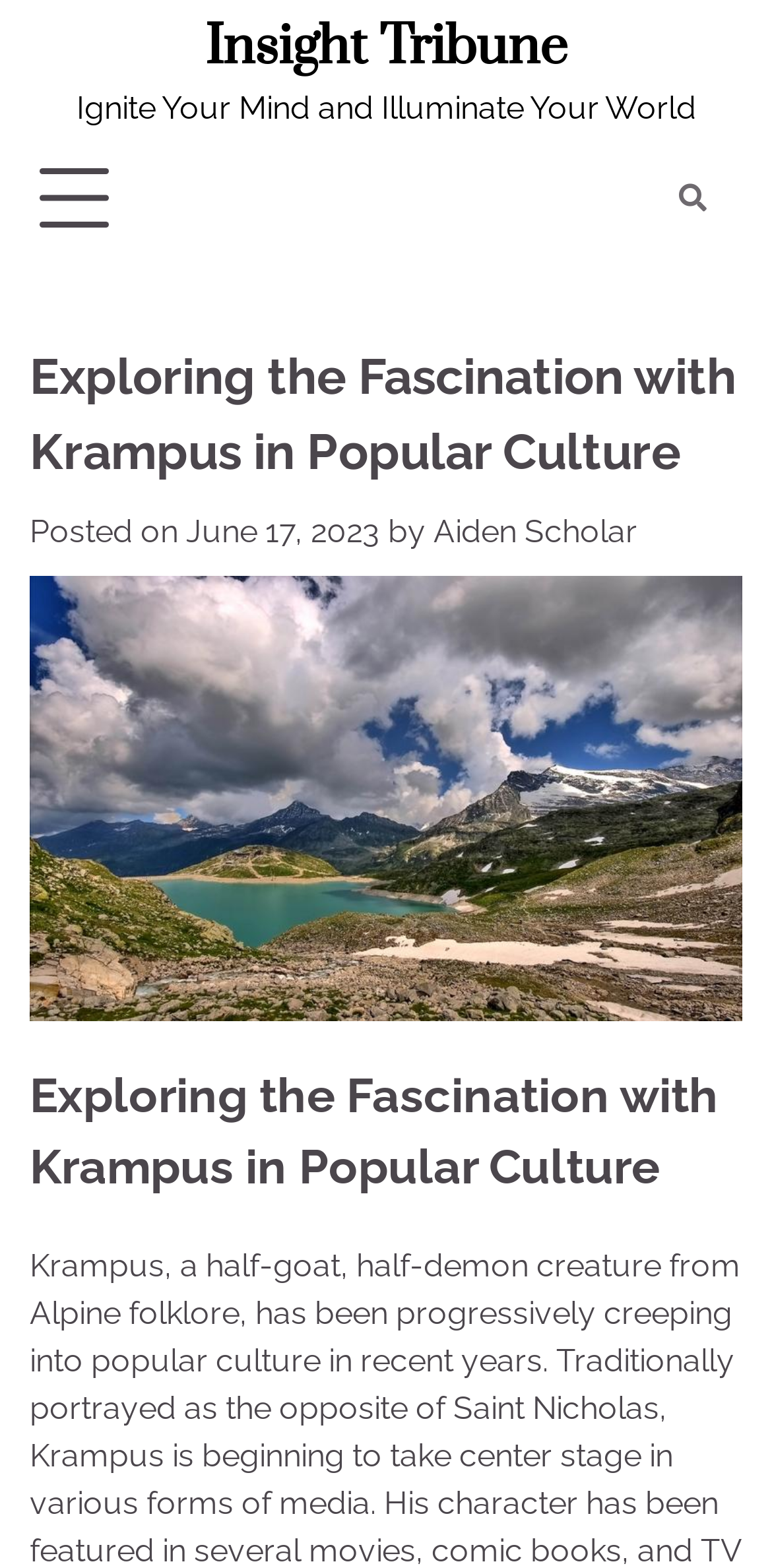What is the theme of the article?
Based on the image, give a one-word or short phrase answer.

Krampus